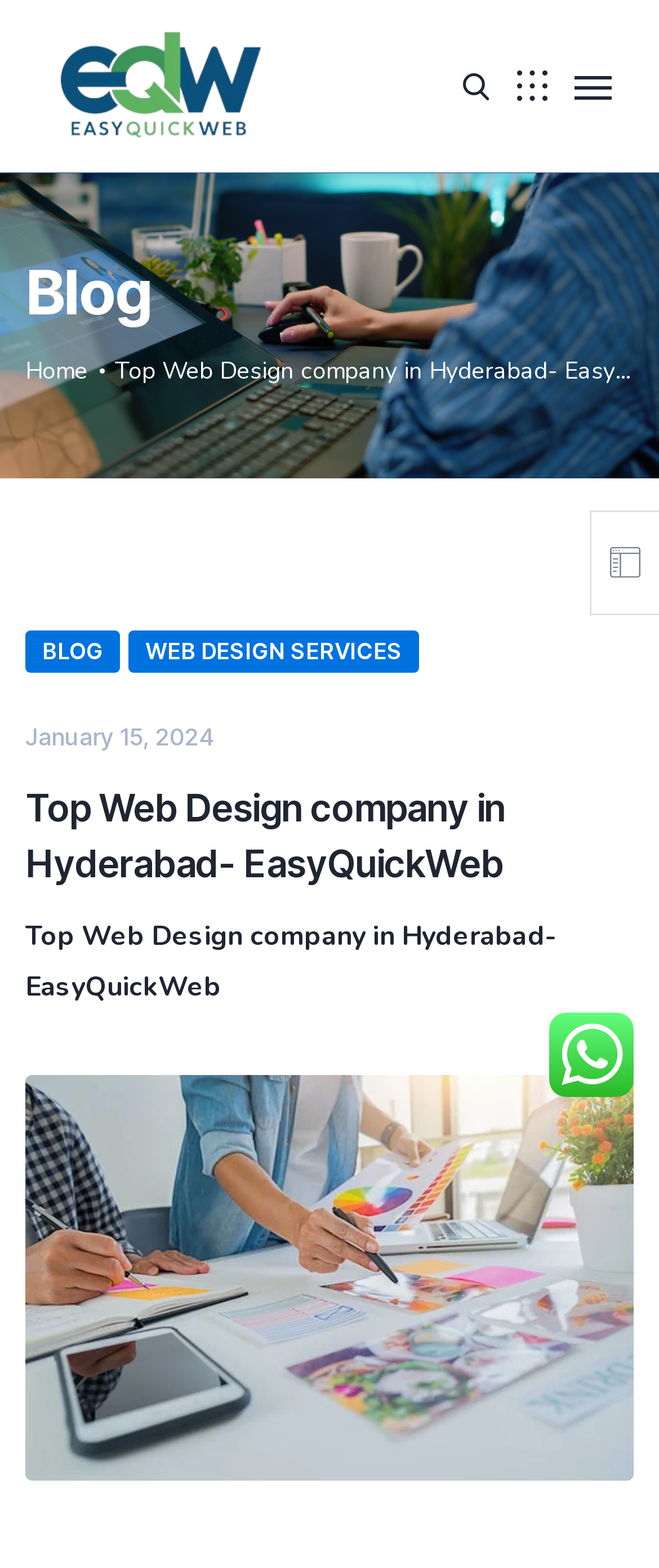Using the webpage screenshot, find the UI element described by January 15, 2024. Provide the bounding box coordinates in the format (top-left x, top-left y, bottom-right x, bottom-right y), ensuring all values are floating point numbers between 0 and 1.

[0.038, 0.46, 0.327, 0.479]